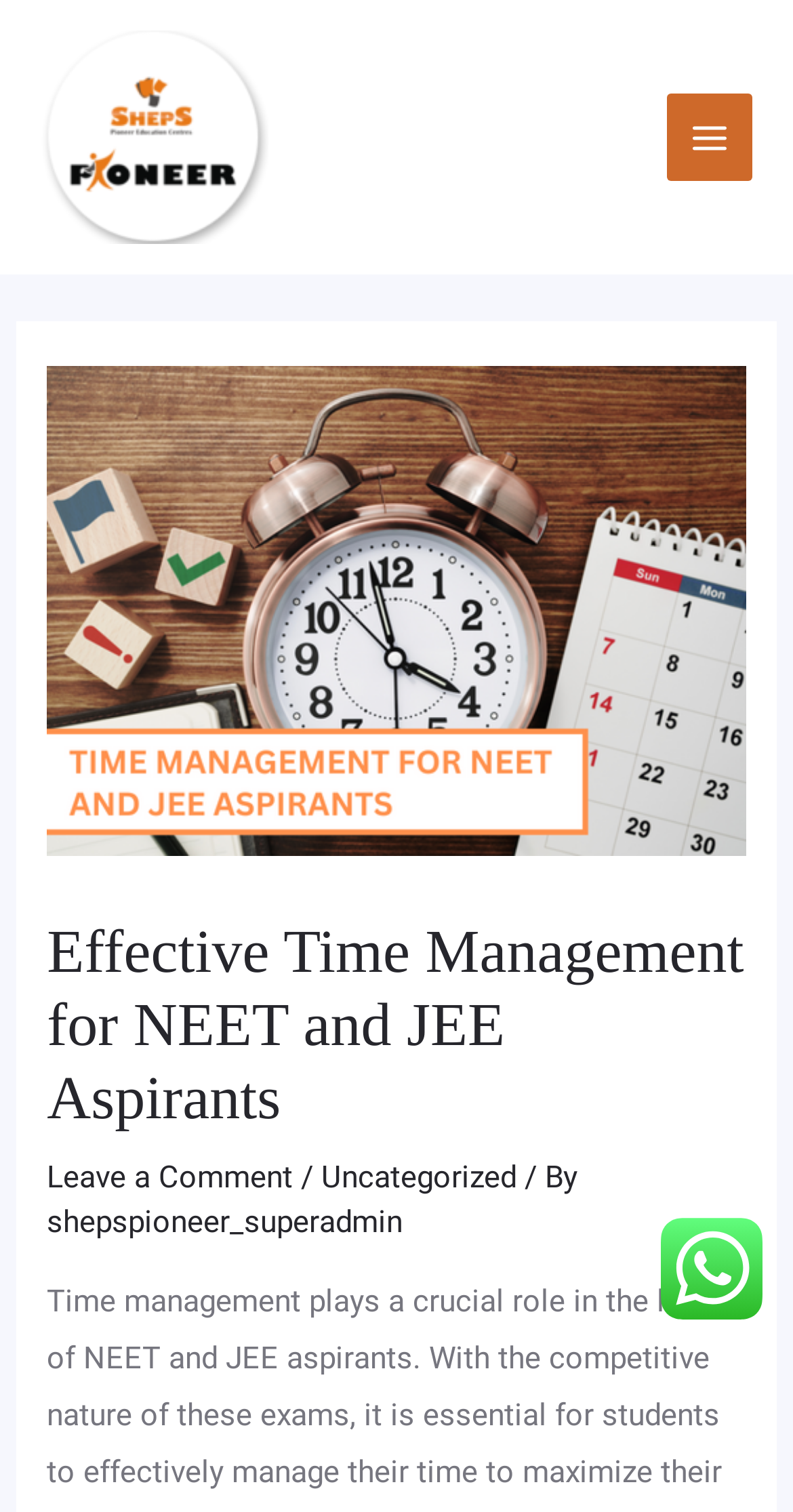Please find the bounding box for the UI component described as follows: "Uncategorized".

[0.405, 0.766, 0.652, 0.79]